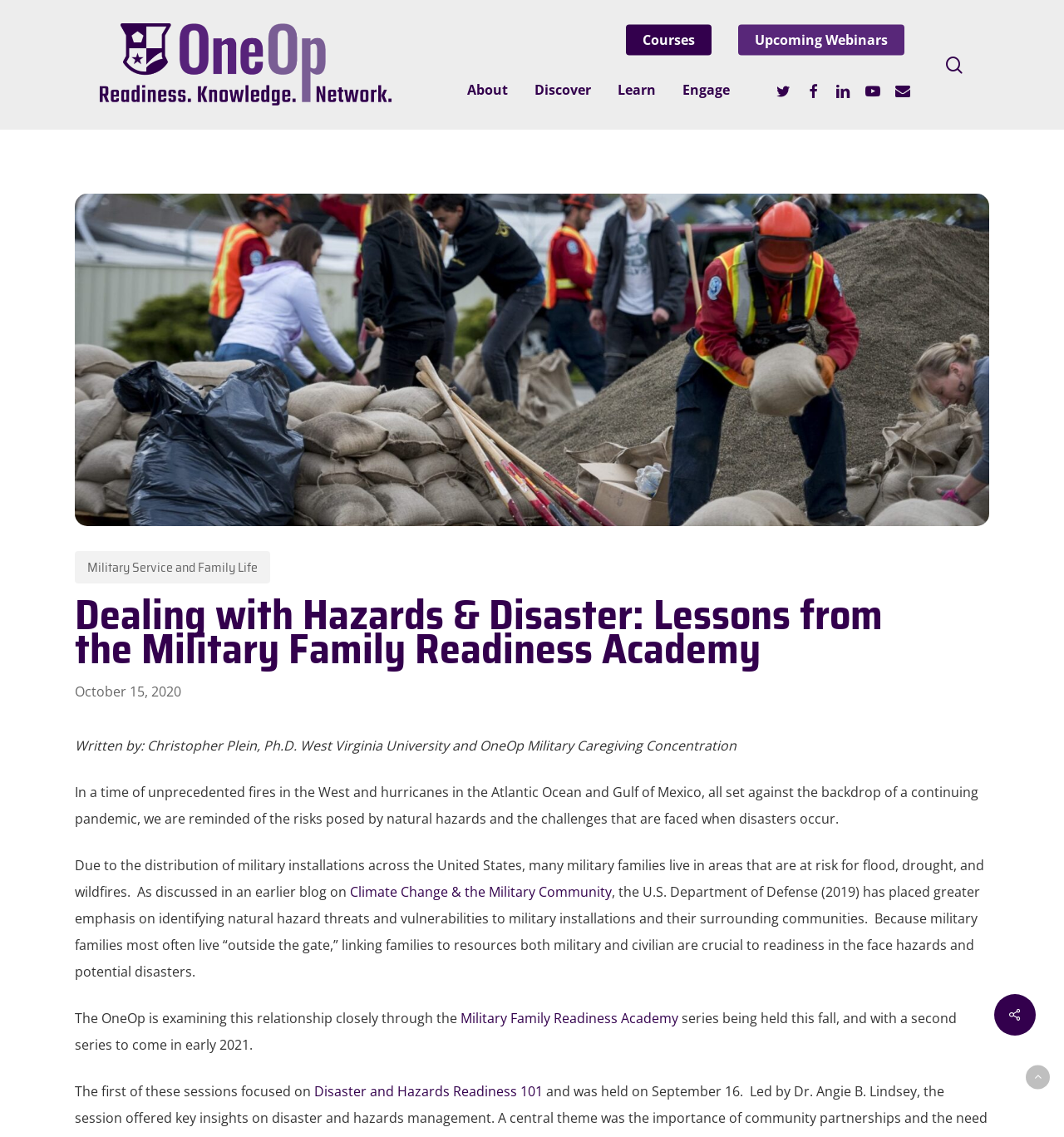Pinpoint the bounding box coordinates for the area that should be clicked to perform the following instruction: "Read about disaster preparedness".

[0.07, 0.17, 0.93, 0.463]